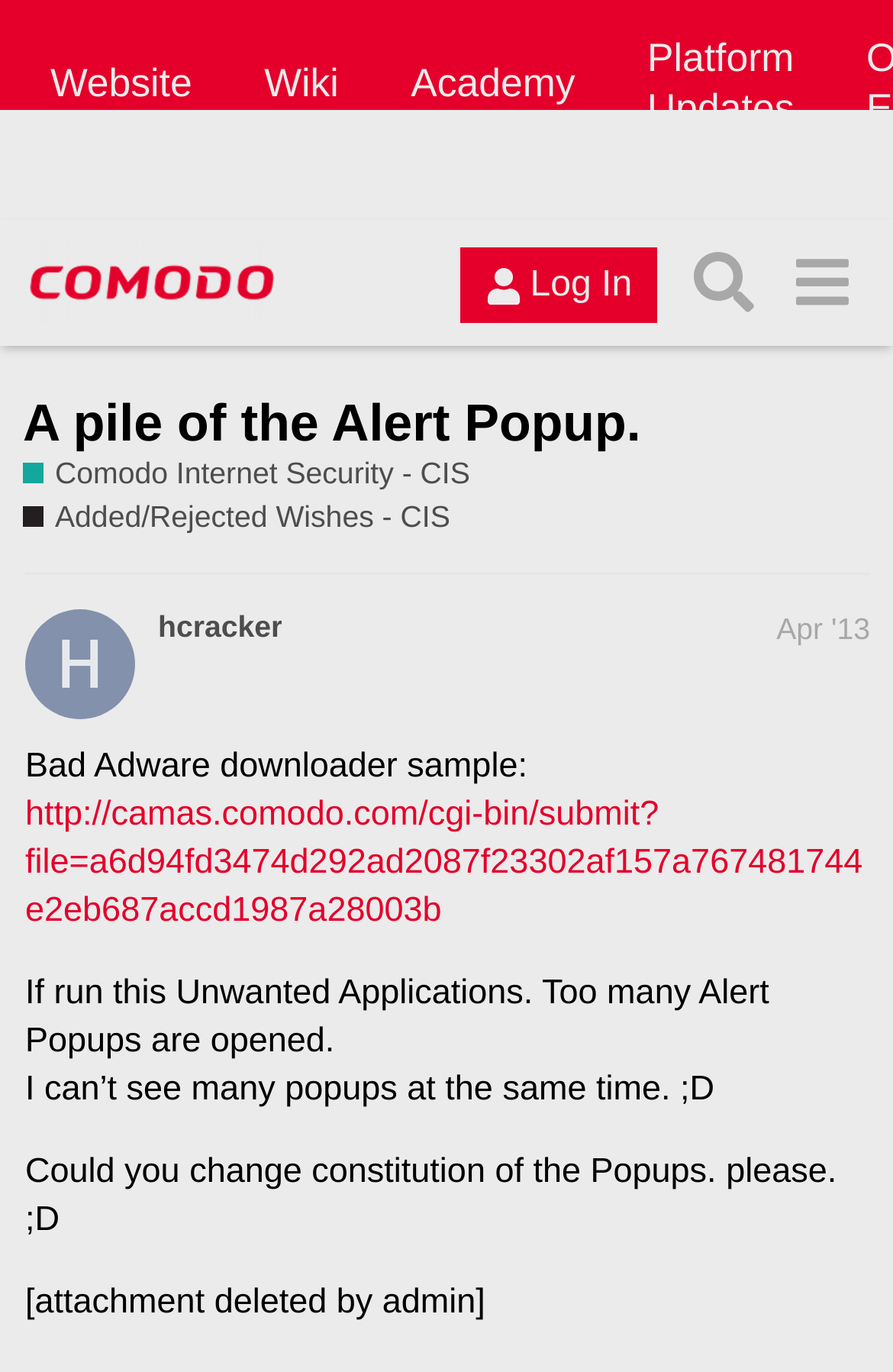Elaborate on the information and visuals displayed on the webpage.

This webpage appears to be a forum discussion thread on the Comodo Internet Security (CIS) platform. At the top, there are several links to different sections of the website, including "Website", "Wiki", "Academy", and "Platform Updates". Below these links, there is a header section with a logo and a link to the "Comodo Forum" page.

On the left side of the page, there is a navigation menu with buttons for "Log In" and "Search", as well as a dropdown menu. The main content of the page is a discussion thread with a heading that reads "A pile of the Alert Popup." The thread is started by a user named "hcracker" in April 2013.

The thread discusses a bad adware downloader sample, with a link to a submission page on the Comodo website. The user describes the issue, stating that running the sample opens too many alert popups. The user requests that the constitution of the popups be changed. There are several paragraphs of text in the thread, including a mention of an attachment that was deleted by an admin.

Throughout the page, there are various links, buttons, and images, including a logo for the Comodo Forum. The layout is organized, with clear headings and concise text.